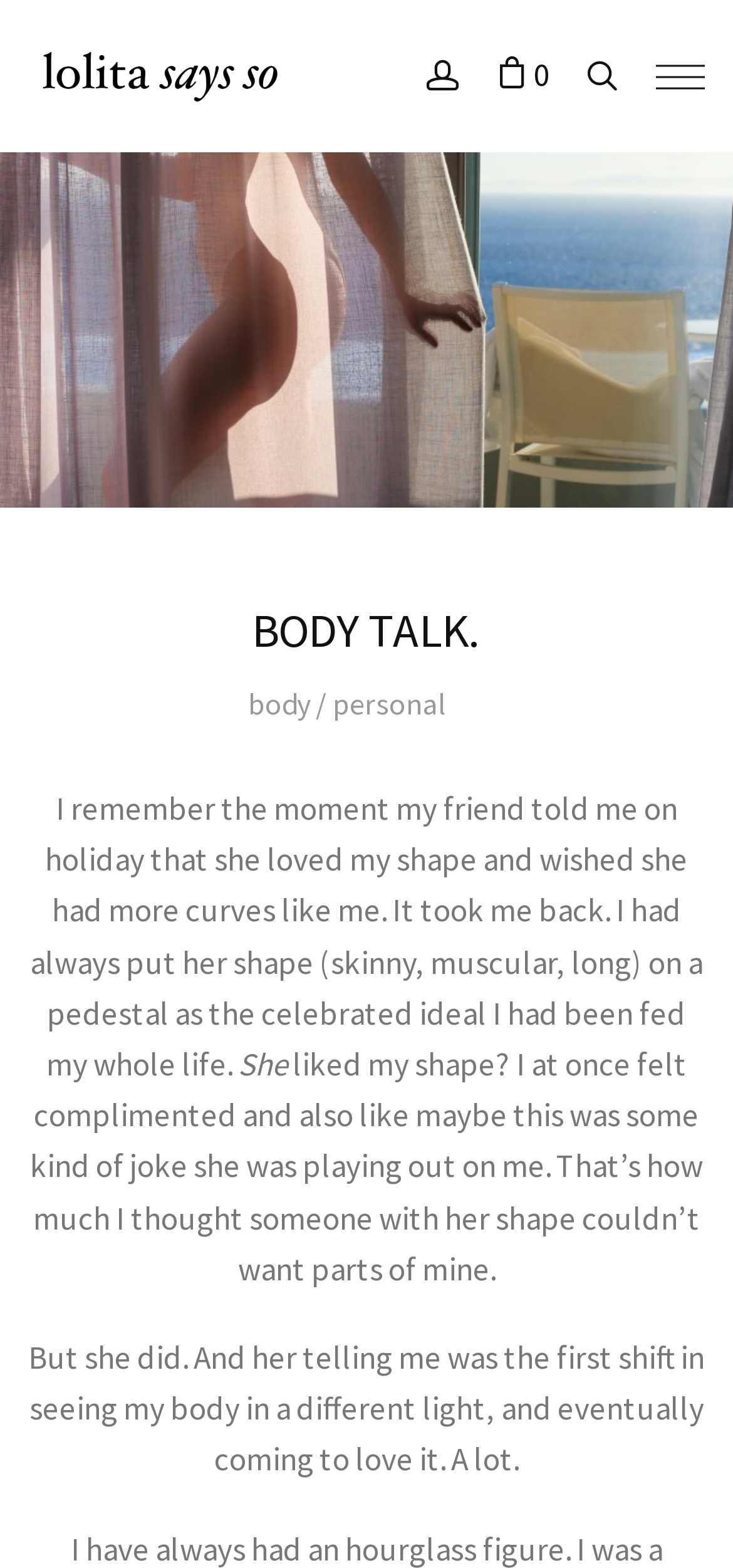How did the author's friend's compliment affect her?
Give a one-word or short-phrase answer derived from the screenshot.

changed her perspective